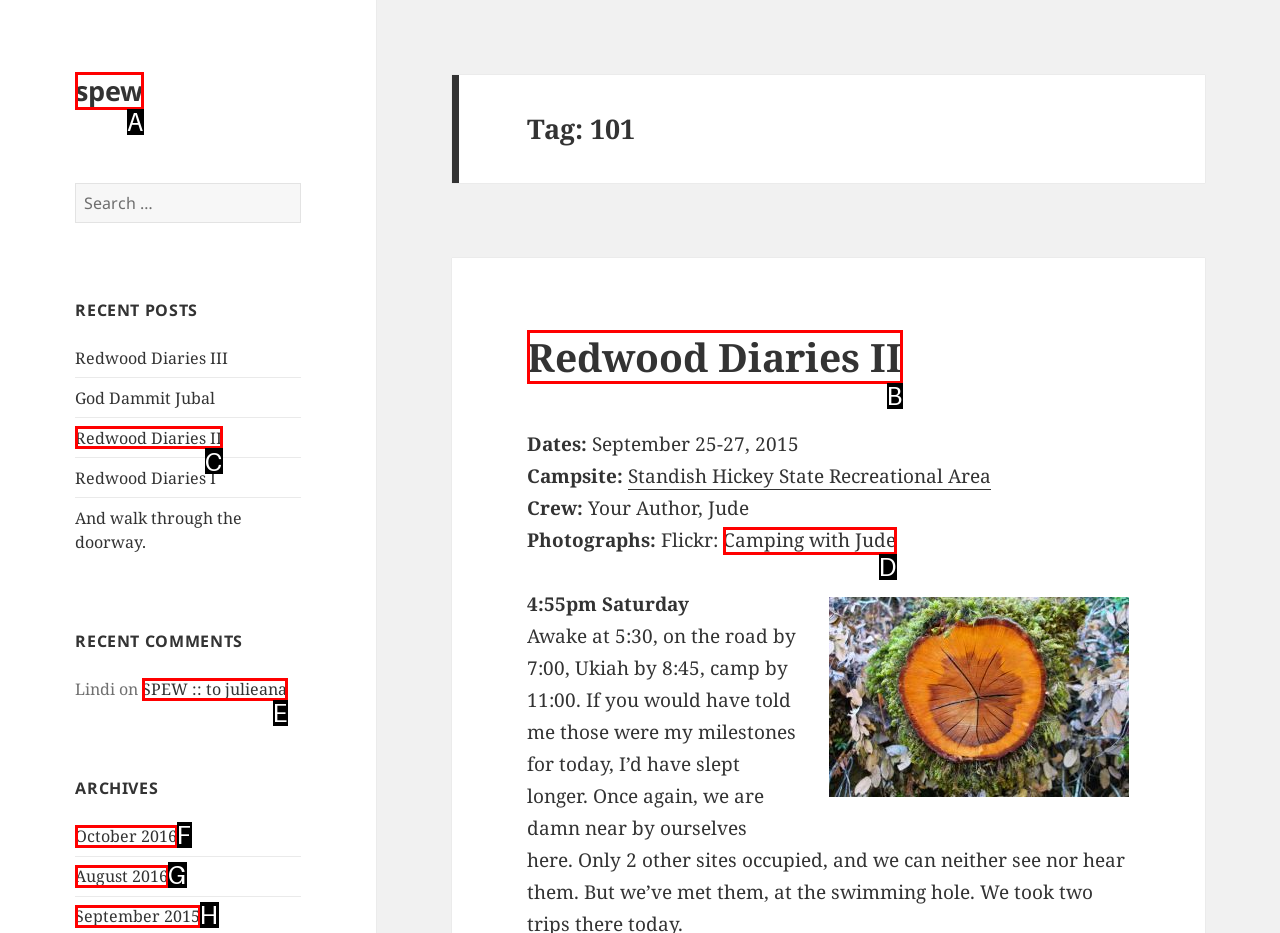Identify the correct UI element to click to achieve the task: Open the Flickr link.
Answer with the letter of the appropriate option from the choices given.

D